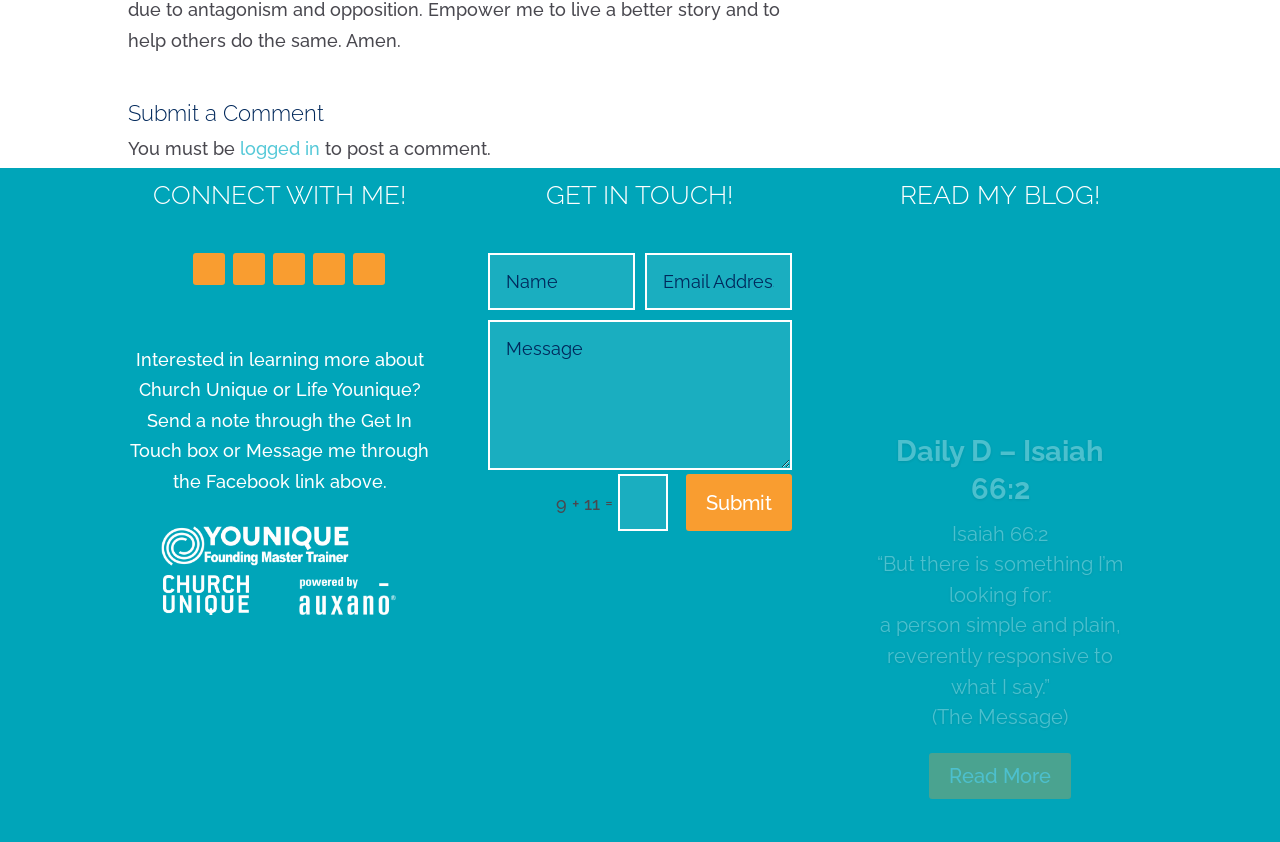From the image, can you give a detailed response to the question below:
How many social media links are available?

There are five social media links available, represented by icons, which are located below the 'CONNECT WITH ME!' heading.